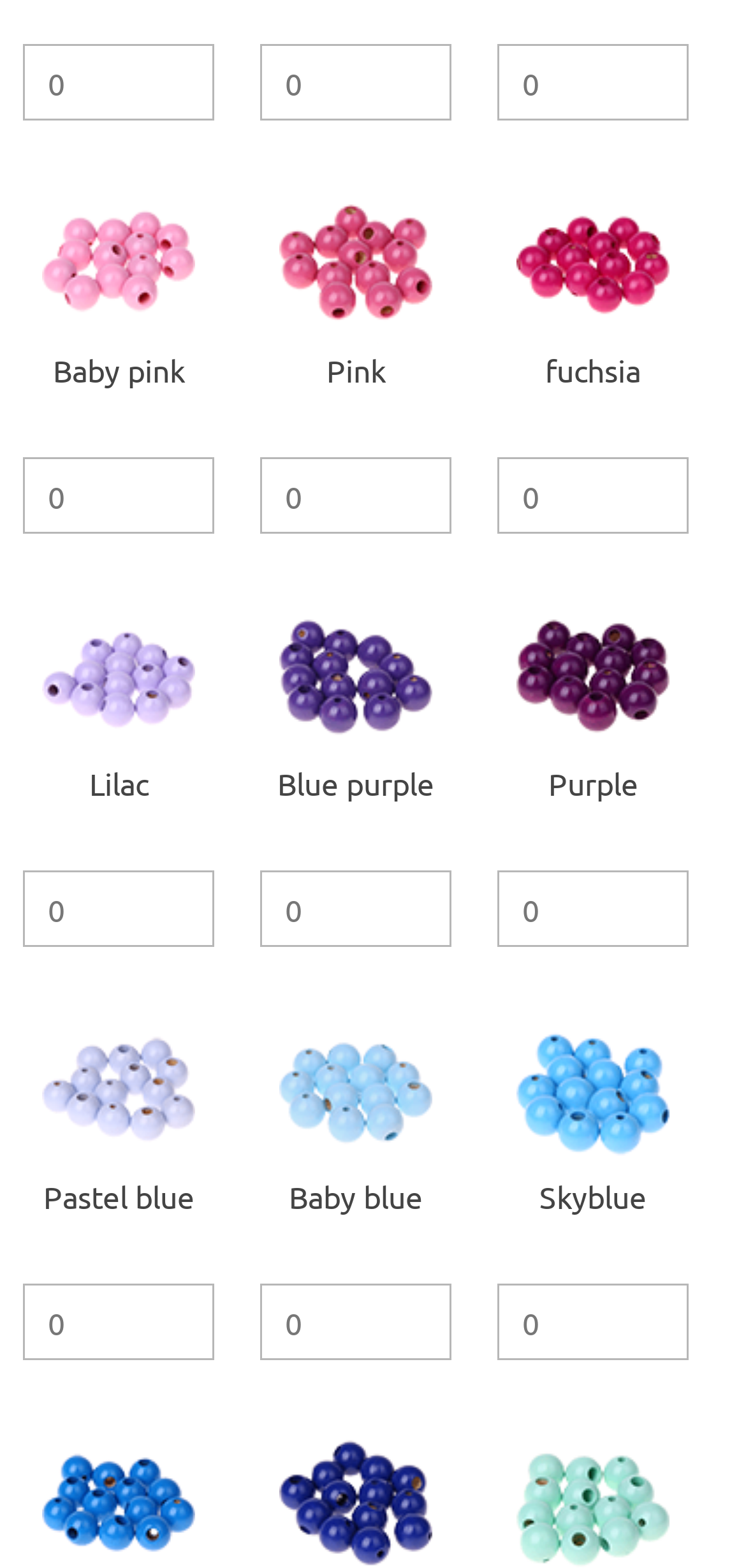Is there a safety bead product with a 'Pastel blue' color?
Based on the image, please offer an in-depth response to the question.

I searched for an image element with a description containing 'Pastel blue' and found one, which indicates that there is a safety bead product with a 'Pastel blue' color.